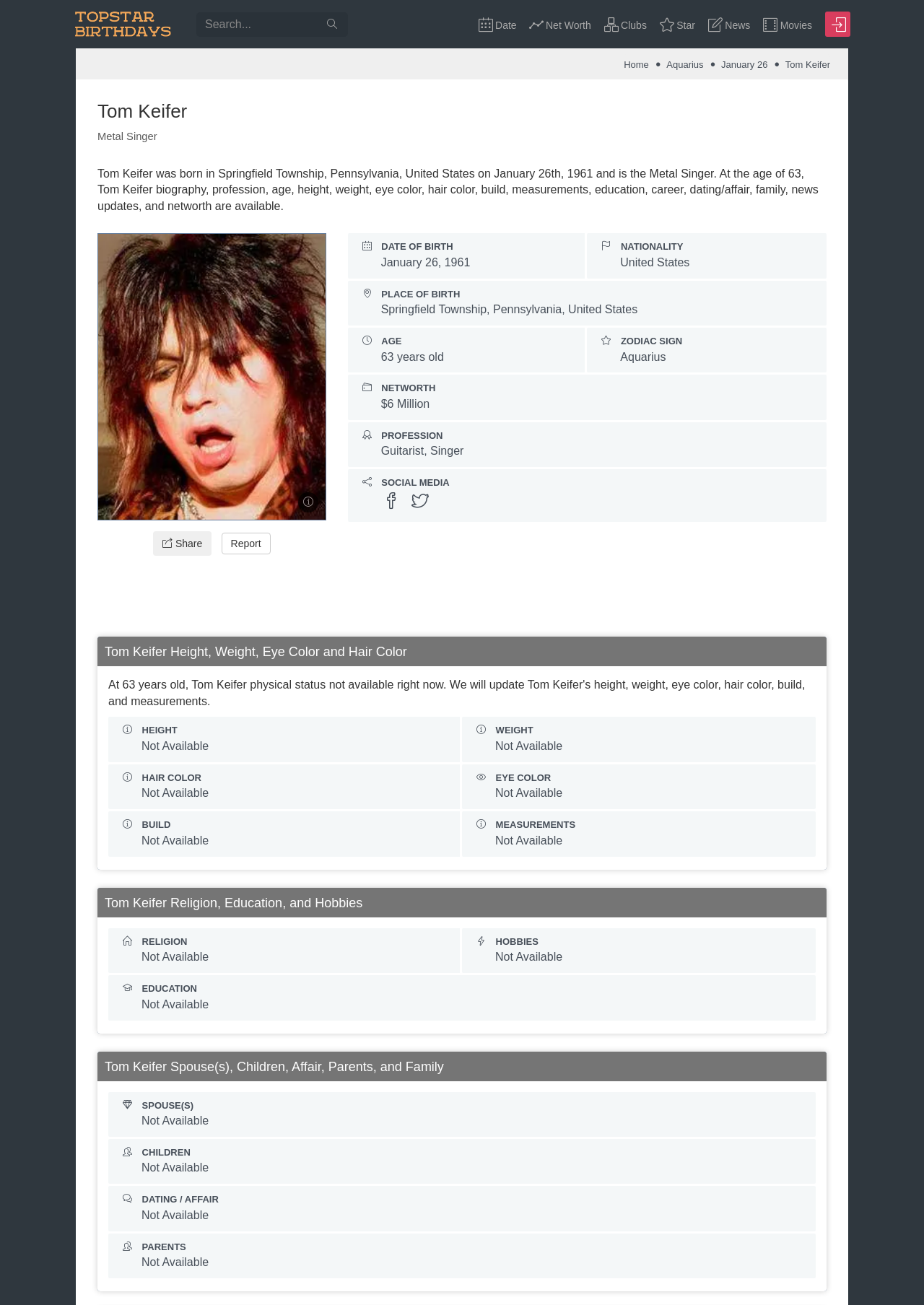Describe all the significant parts and information present on the webpage.

This webpage is about Tom Keifer, a metal singer. At the top, there is a navigation bar with links to the home page, movies page, and login page. Below the navigation bar, there are five buttons to open calendars, net worth menus, clubs, stars, and news. 

To the left of the buttons, there is a table with a search box at the top. Below the search box, there are links to the home page, Aquarius, January 26, and Tom Keifer. 

The main content of the webpage is a biography of Tom Keifer. It starts with a heading "Tom Keifer" and a subheading "Metal Singer". Below the subheading, there is a paragraph describing Tom Keifer's birthplace, date of birth, and age. 

To the right of the paragraph, there is a photo of Tom Keifer with buttons to share the photo and report it. Below the photo, there are sections displaying Tom Keifer's date of birth, nationality, place of birth, age, zodiac sign, net worth, profession, and social media links.

Further down the page, there are sections displaying Tom Keifer's height, weight, eye color, hair color, build, and measurements. There are also sections about his religion, education, and hobbies, as well as his spouse, children, affair, parents, and family.